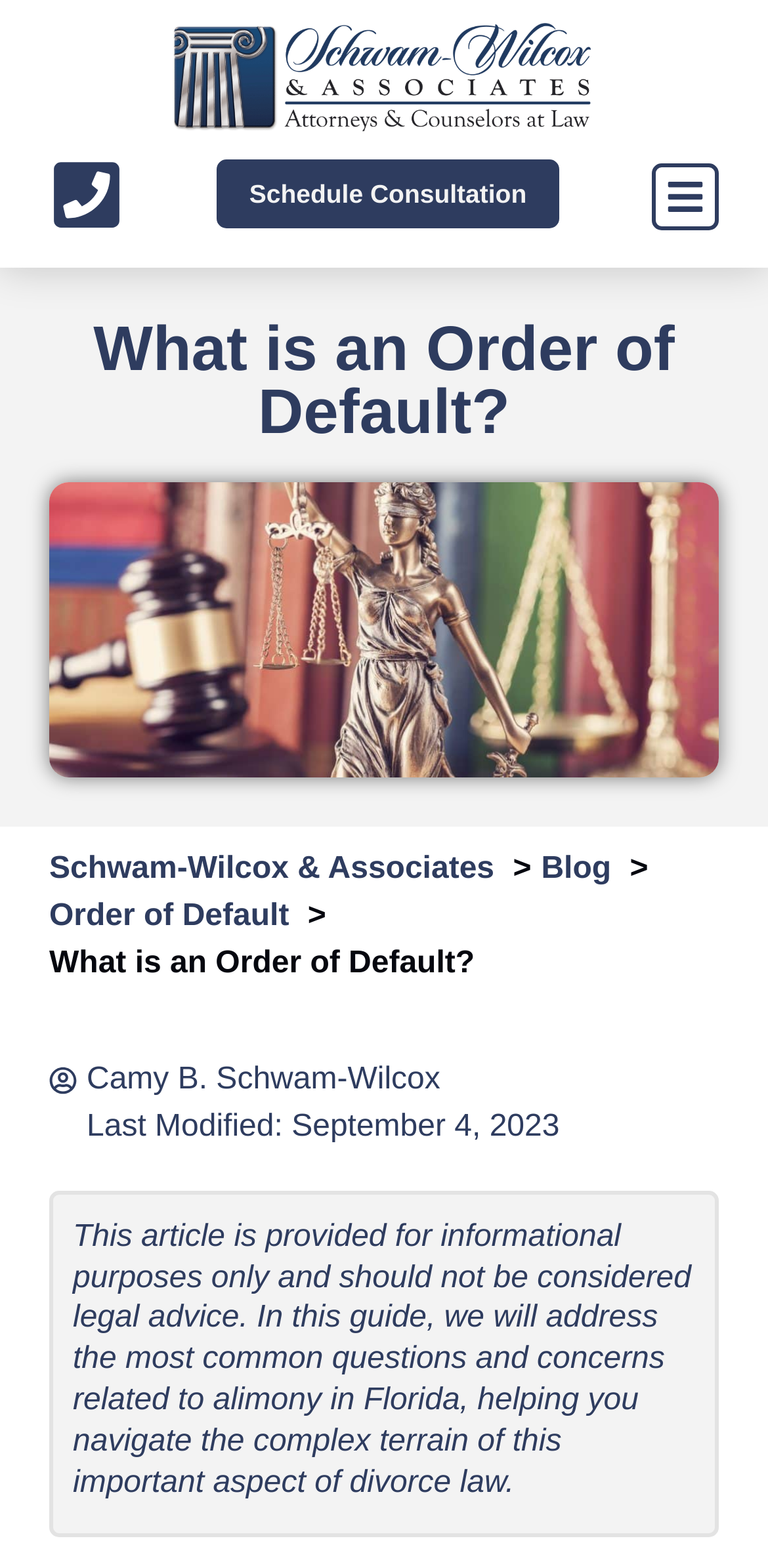What is the purpose of the article?
From the details in the image, provide a complete and detailed answer to the question.

I found the answer by looking at the static text element that says 'This article is provided for informational purposes only and should not be considered legal advice.', which indicates the purpose of the article.